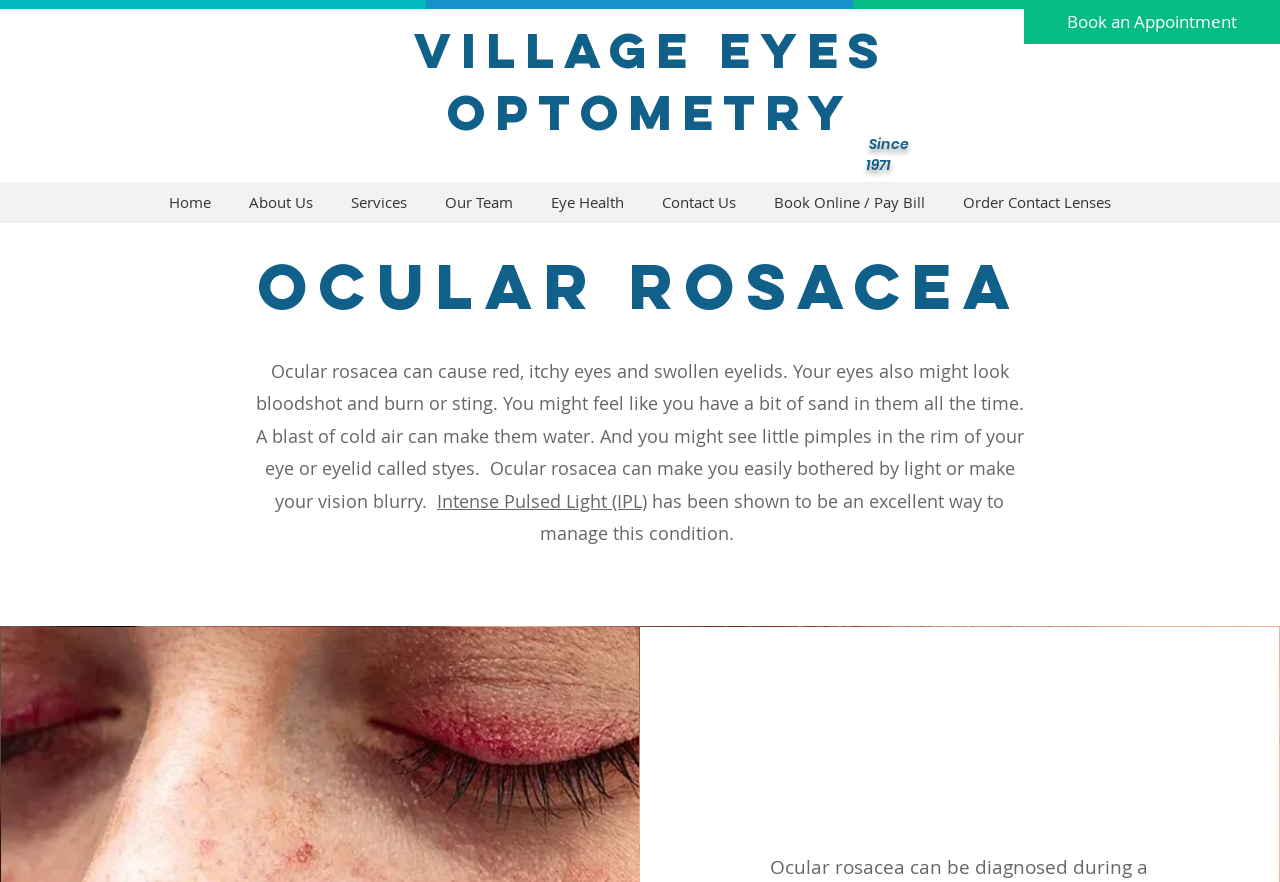Answer this question using a single word or a brief phrase:
What is the treatment option mentioned for Ocular Rosacea?

Intense Pulsed Light (IPL)